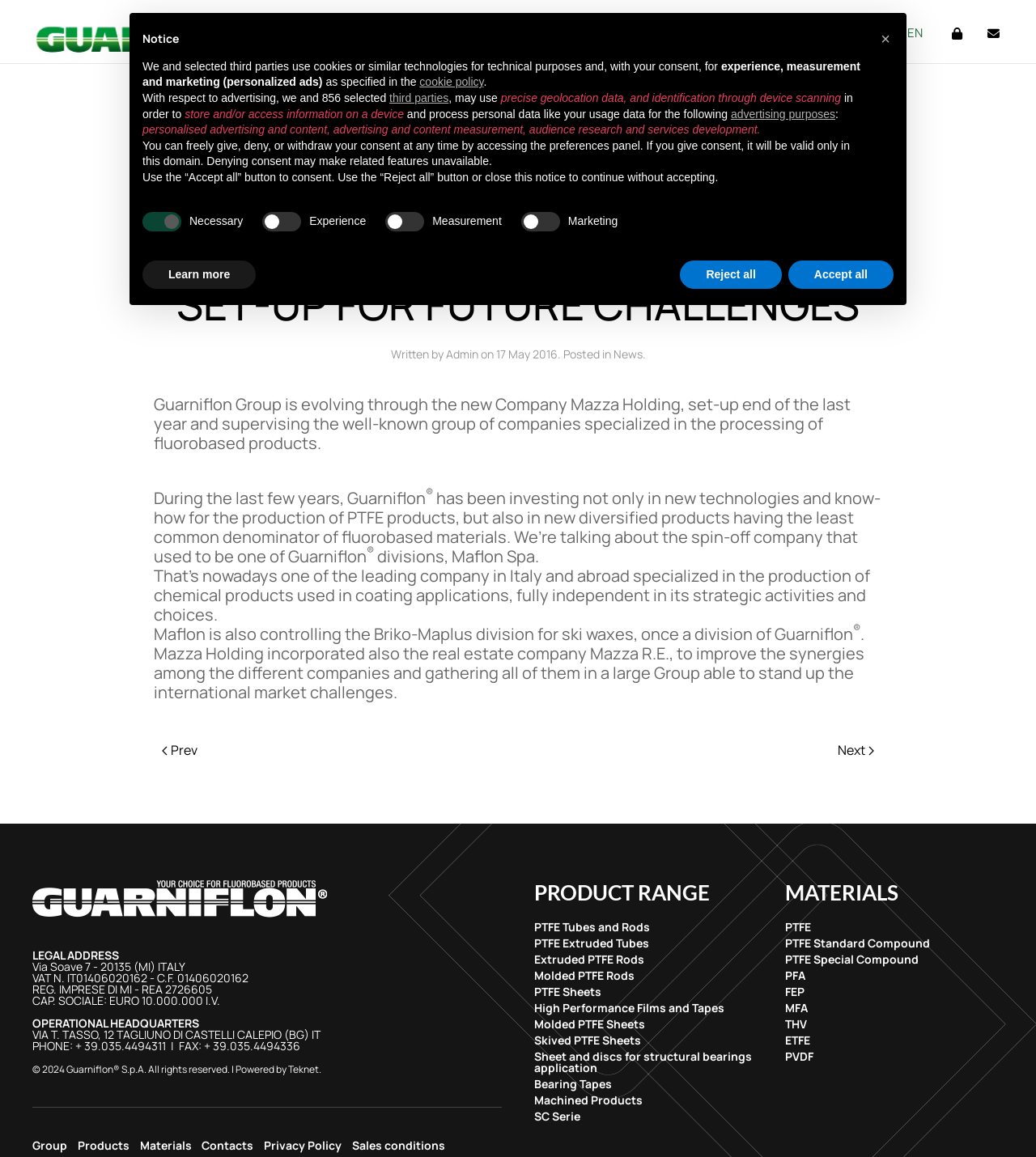Please provide the bounding box coordinates for the element that needs to be clicked to perform the instruction: "Add the product to cart". The coordinates must consist of four float numbers between 0 and 1, formatted as [left, top, right, bottom].

None